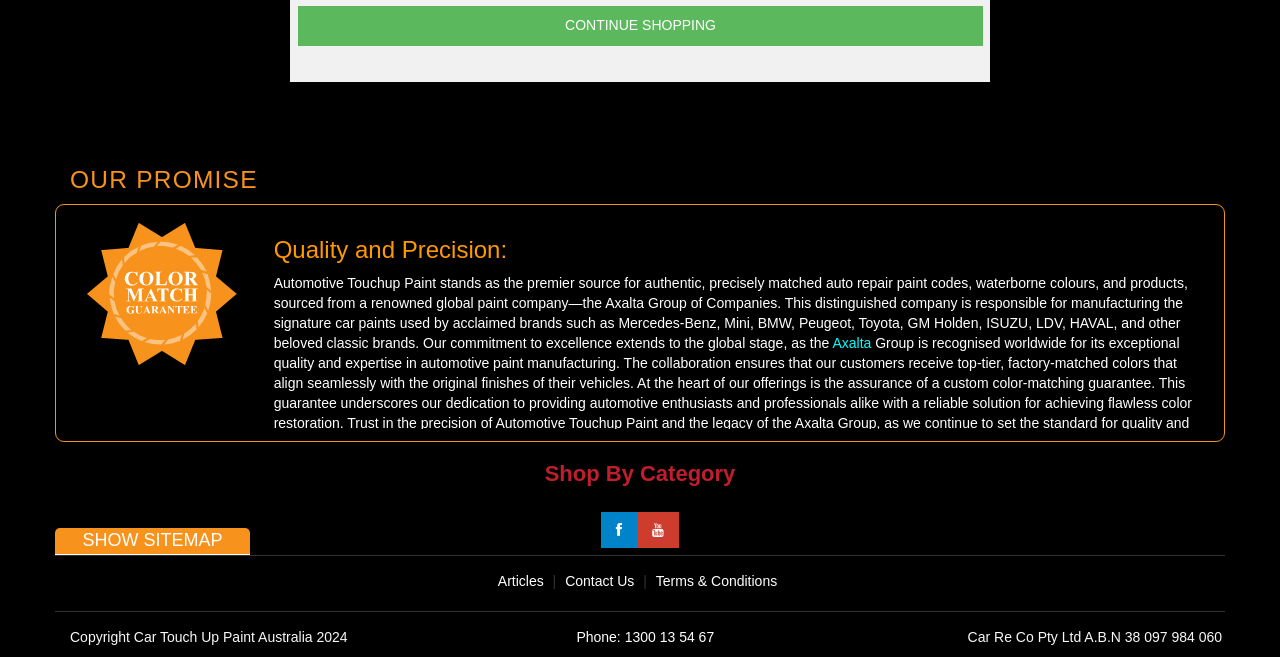Please identify the coordinates of the bounding box that should be clicked to fulfill this instruction: "Explore custom color-matching guarantee".

[0.547, 0.693, 0.599, 0.717]